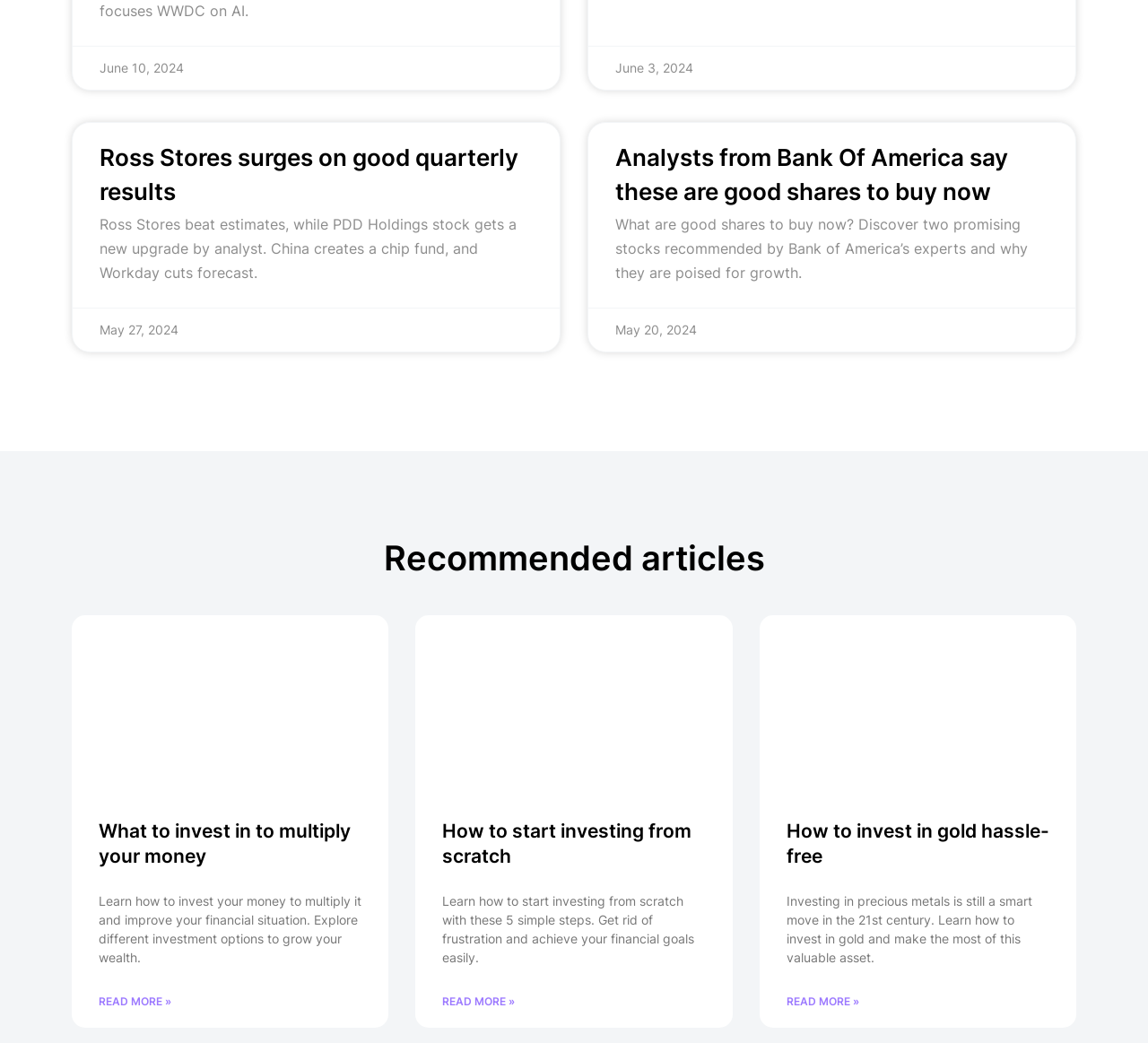Determine the bounding box coordinates of the clickable area required to perform the following instruction: "Learn about the 'Phnom Penh Office - Cambodia'". The coordinates should be represented as four float numbers between 0 and 1: [left, top, right, bottom].

None